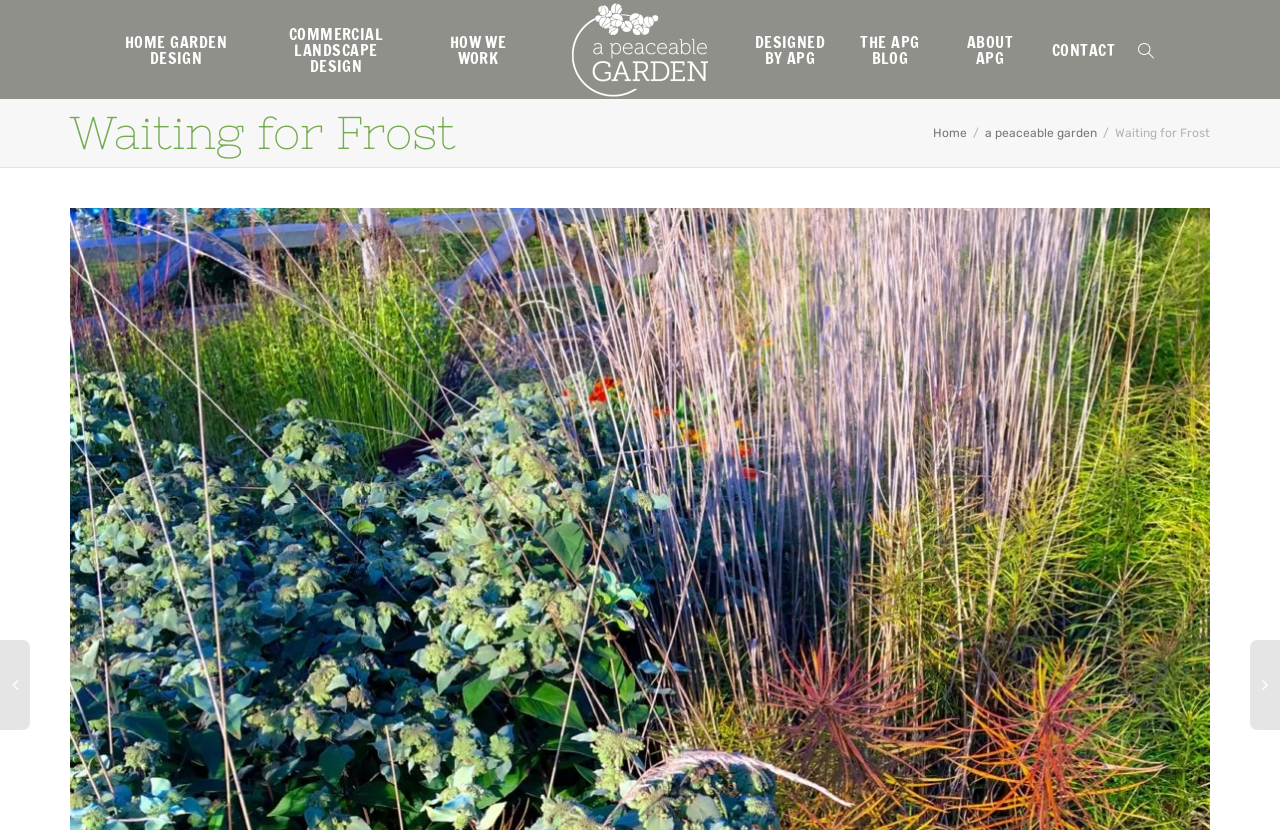Using the elements shown in the image, answer the question comprehensively: What is the title of the current blog post?

The title of the current blog post can be found in the middle of the webpage, where it says 'Waiting for Frost' in a larger font size.